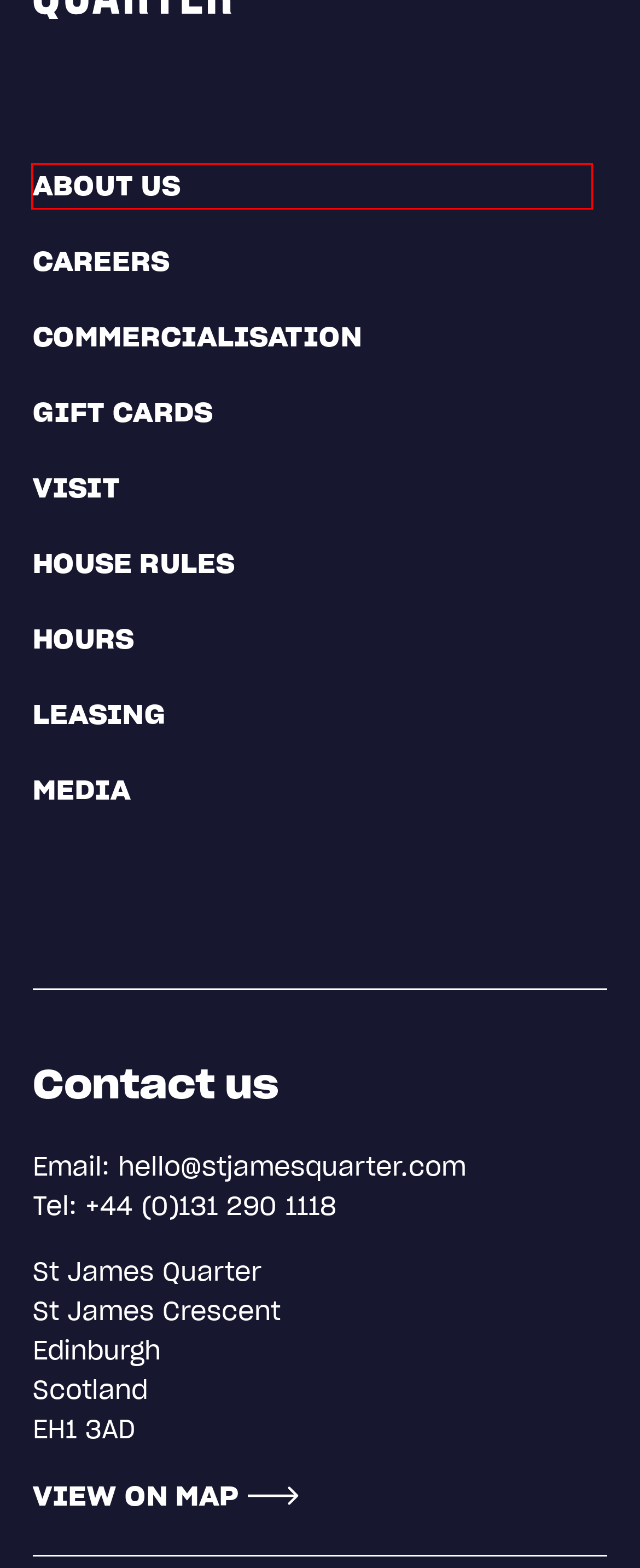Look at the screenshot of a webpage that includes a red bounding box around a UI element. Select the most appropriate webpage description that matches the page seen after clicking the highlighted element. Here are the candidates:
A. Leasing - St James Quarter
B. Media - St James Quarter
C. Gift Cards - St James Quarter
D. Commercialisation - St James Quarter
E. House Rules - St James Quarter
F. Edinburgh FUSE | Welcome
G. Opening Hours - St James Quarter
H. About Us - St James Quarter

H